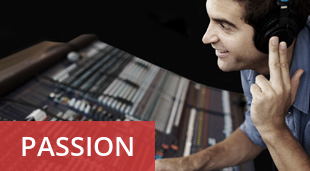Provide a rich and detailed narrative of the image.

The image features a musician or audio engineer deeply engaged in their craft, wearing headphones and using a mixing console. The person appears focused and enthusiastic, reflecting a genuine passion for audio production. A bold red overlay displays the word "PASSION," emphasizing the importance of dedication and love for music and sound in their work. The backdrop of the mixing console, filled with an array of knobs and sliders, underscores the technical side of music production, showcasing an environment that is both creative and dynamic. This visual captures the vibrant energy and commitment that professionals in the audio industry bring to their projects.